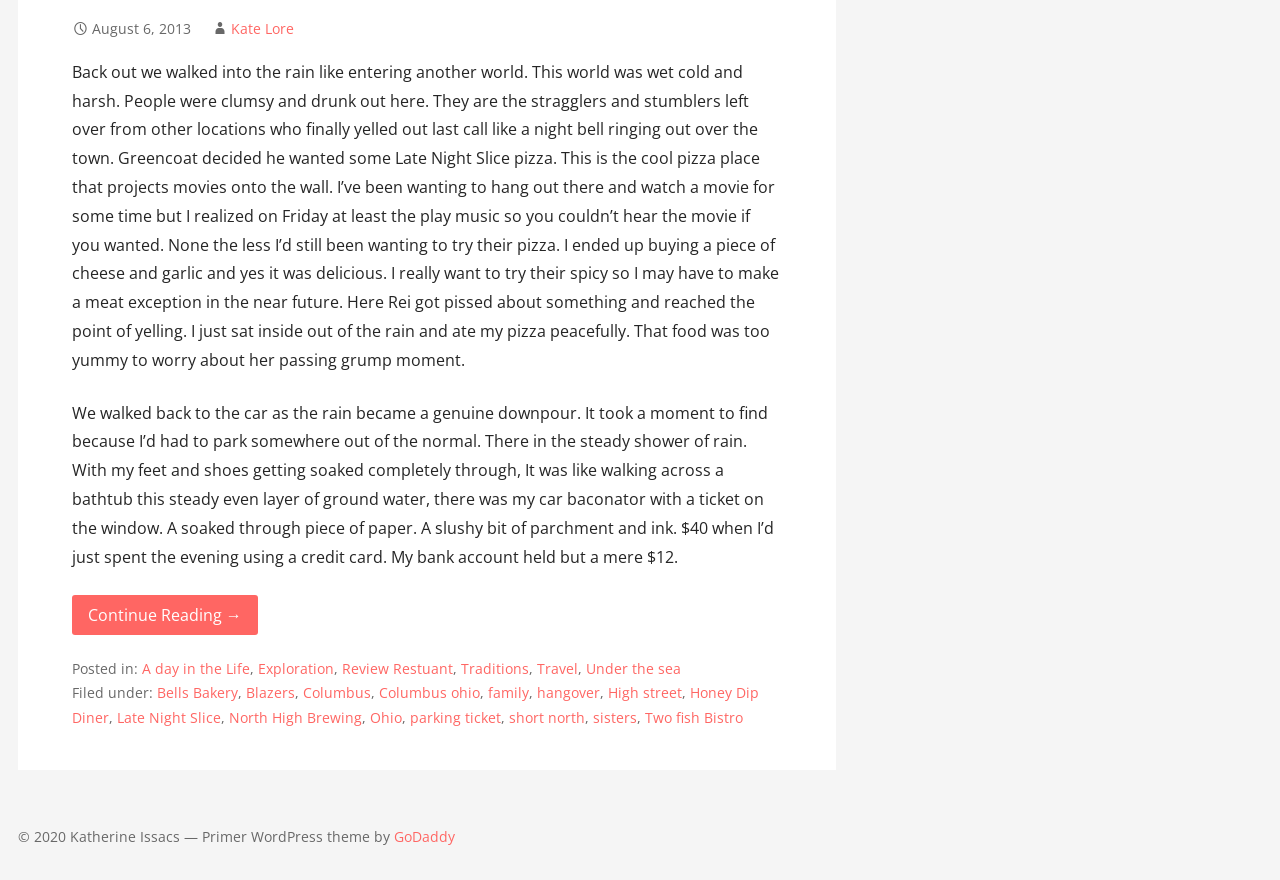What is the name of the pizza place mentioned in the text?
Refer to the image and give a detailed answer to the query.

The text mentions 'Late Night Slice' as the cool pizza place that projects movies onto the wall, where the author had a piece of cheese and garlic pizza.